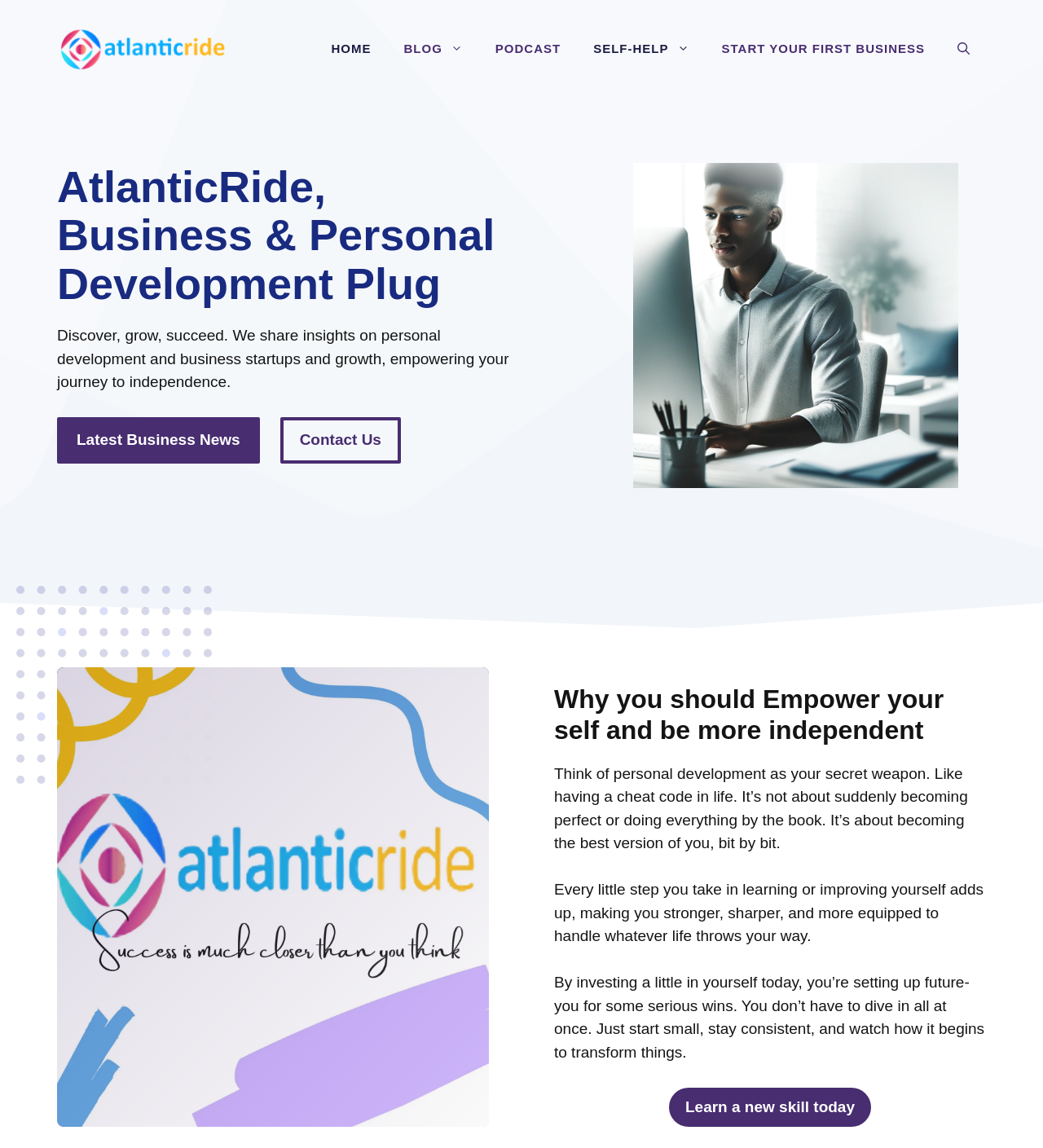Please extract the title of the webpage.

AtlanticRide, Business & Personal Development Plug